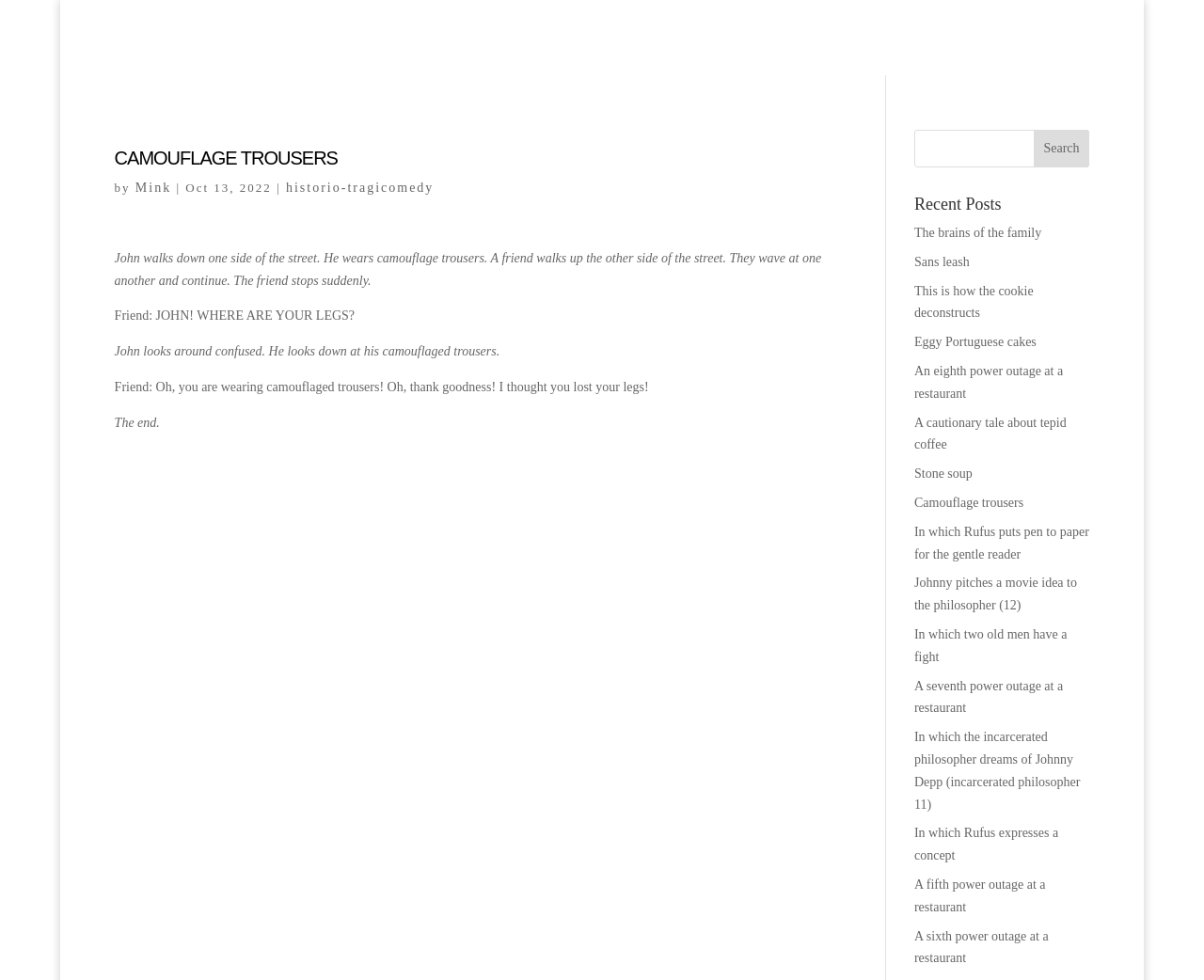Identify the bounding box coordinates for the element you need to click to achieve the following task: "Read 'The brains of the family' post". The coordinates must be four float values ranging from 0 to 1, formatted as [left, top, right, bottom].

[0.759, 0.23, 0.865, 0.245]